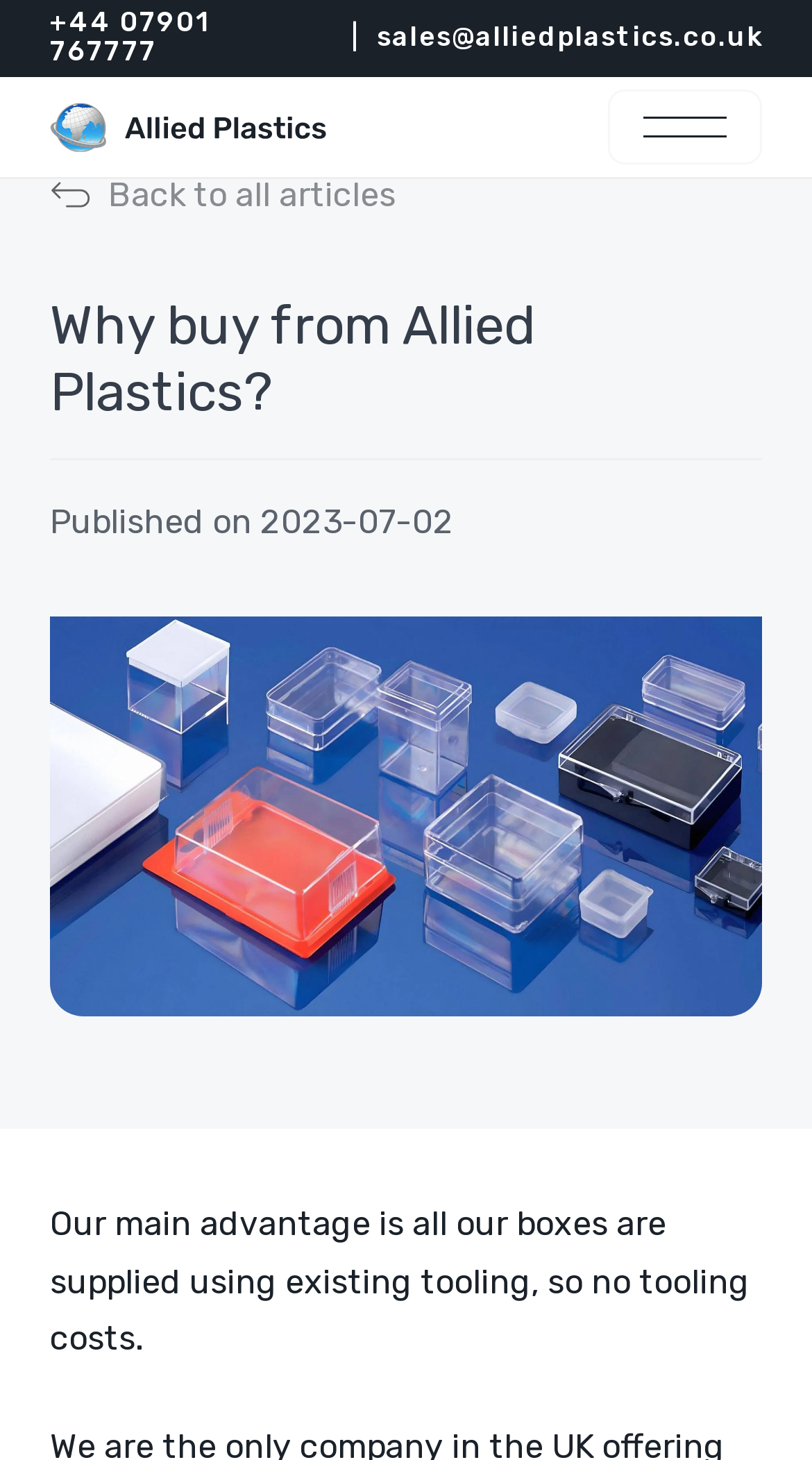Using the information from the screenshot, answer the following question thoroughly:
What is the phone number to contact Allied Plastics?

I found the phone number by looking at the link element with the OCR text '+44 07901 767777' and bounding box coordinates [0.062, 0.006, 0.391, 0.046].